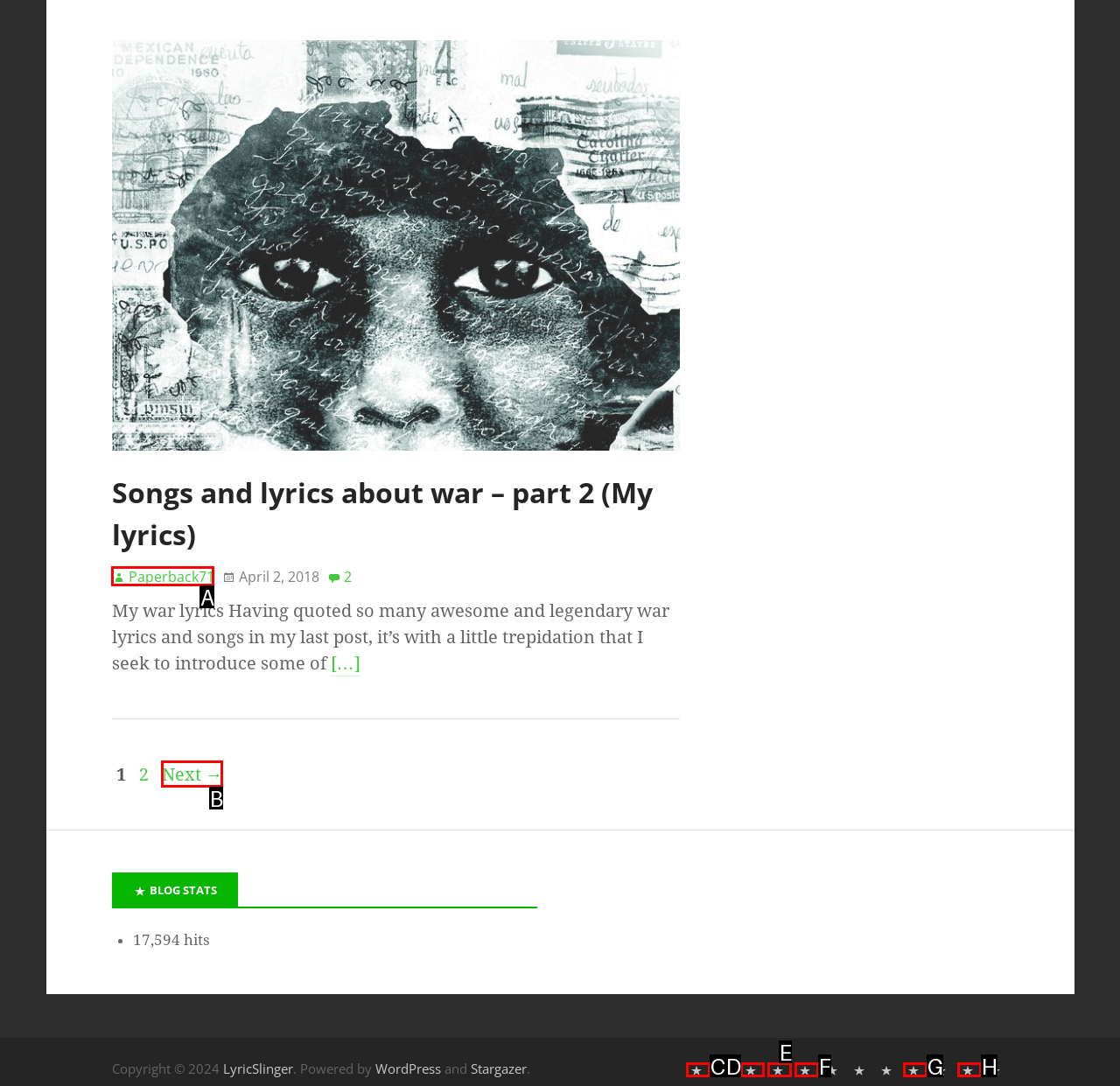Which option corresponds to the following element description: Next →?
Please provide the letter of the correct choice.

B